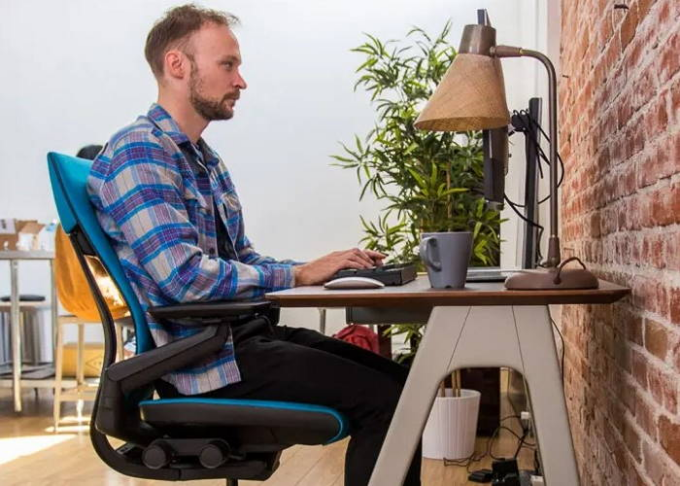What type of support does the chair have? Refer to the image and provide a one-word or short phrase answer.

Lumbar support